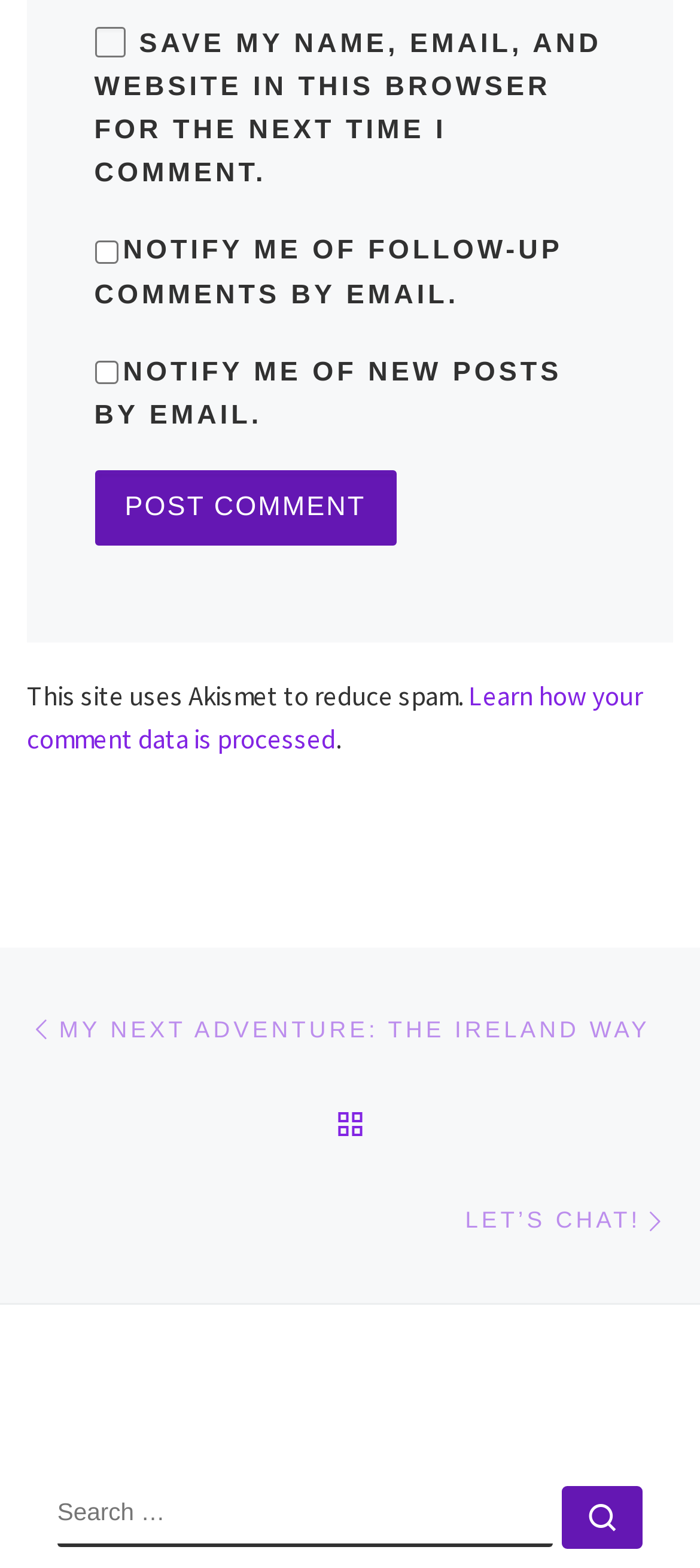Kindly determine the bounding box coordinates of the area that needs to be clicked to fulfill this instruction: "Click the link to learn how comment data is processed".

[0.038, 0.433, 0.918, 0.481]